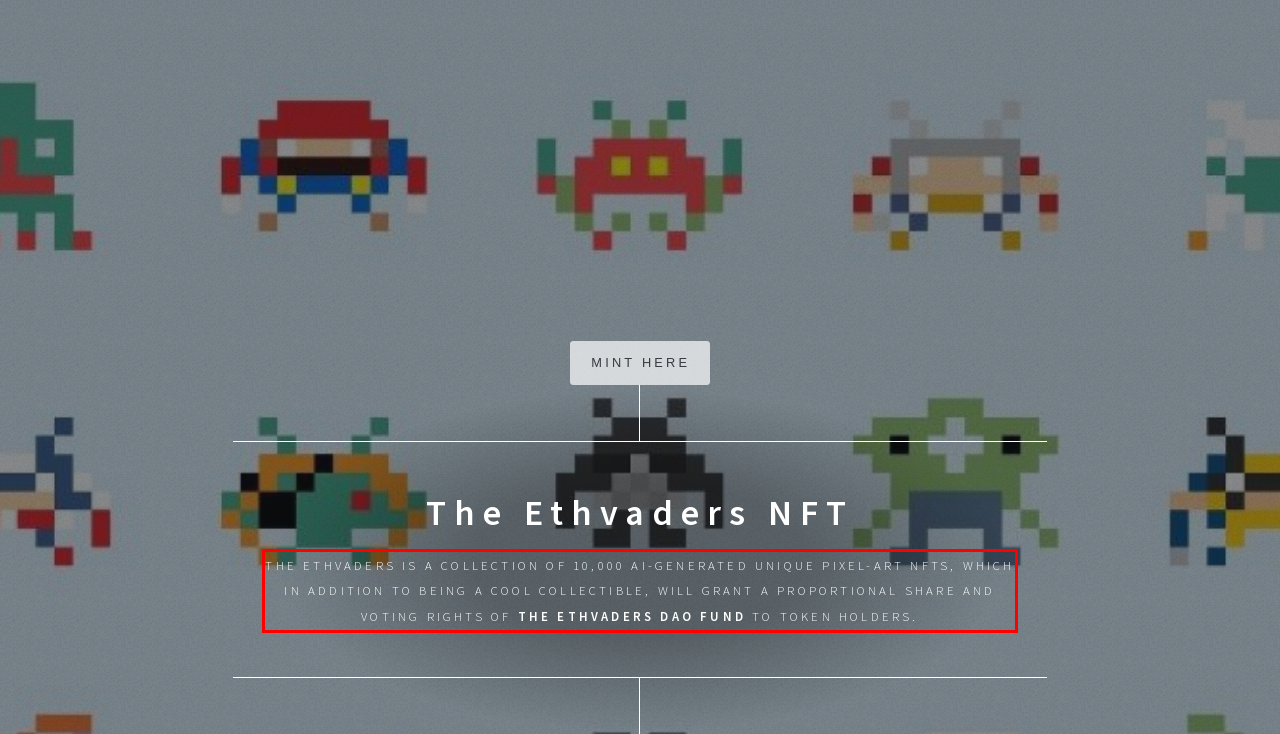Given a screenshot of a webpage with a red bounding box, please identify and retrieve the text inside the red rectangle.

THE ETHVADERS IS A COLLECTION OF 10,000 AI-GENERATED UNIQUE PIXEL-ART NFTS, WHICH IN ADDITION TO BEING A COOL COLLECTIBLE, WILL GRANT A PROPORTIONAL SHARE AND VOTING RIGHTS OF THE ETHVADERS DAO FUND TO TOKEN HOLDERS.